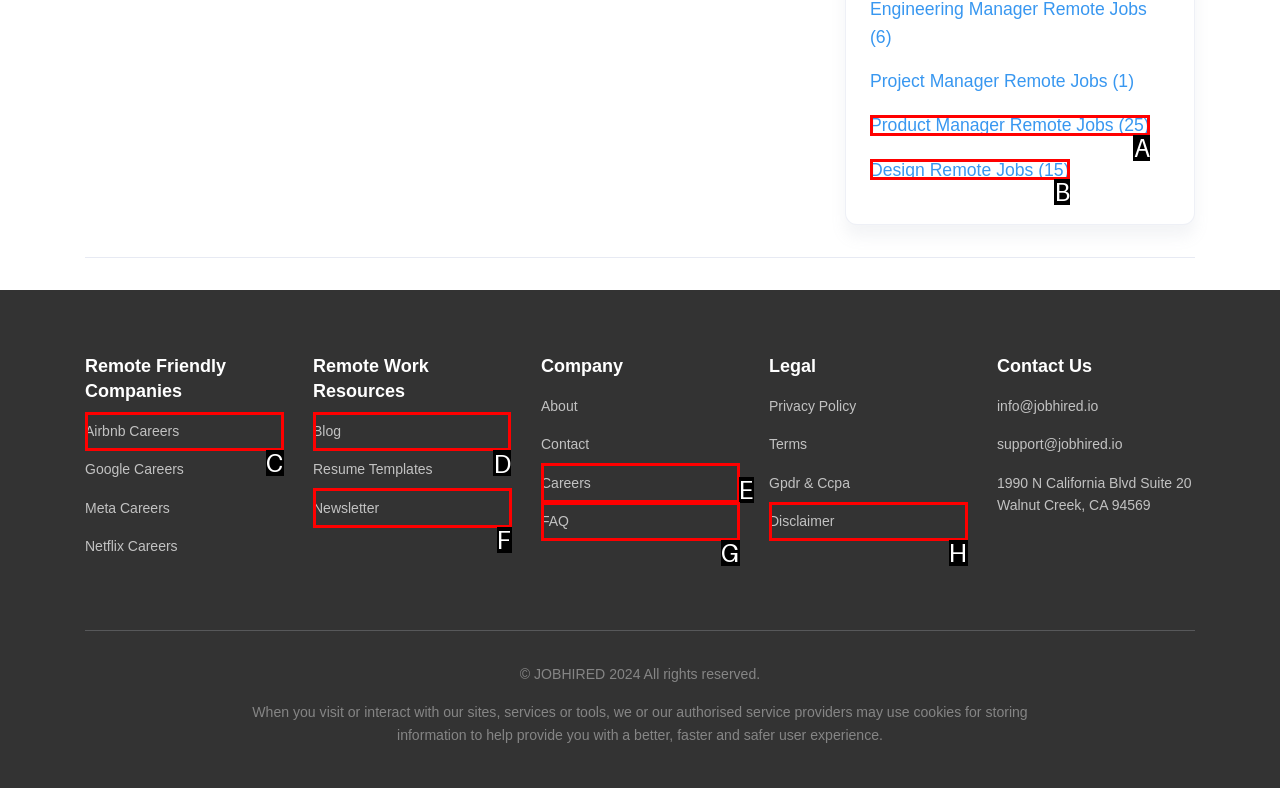To complete the instruction: View product details, which HTML element should be clicked?
Respond with the option's letter from the provided choices.

None